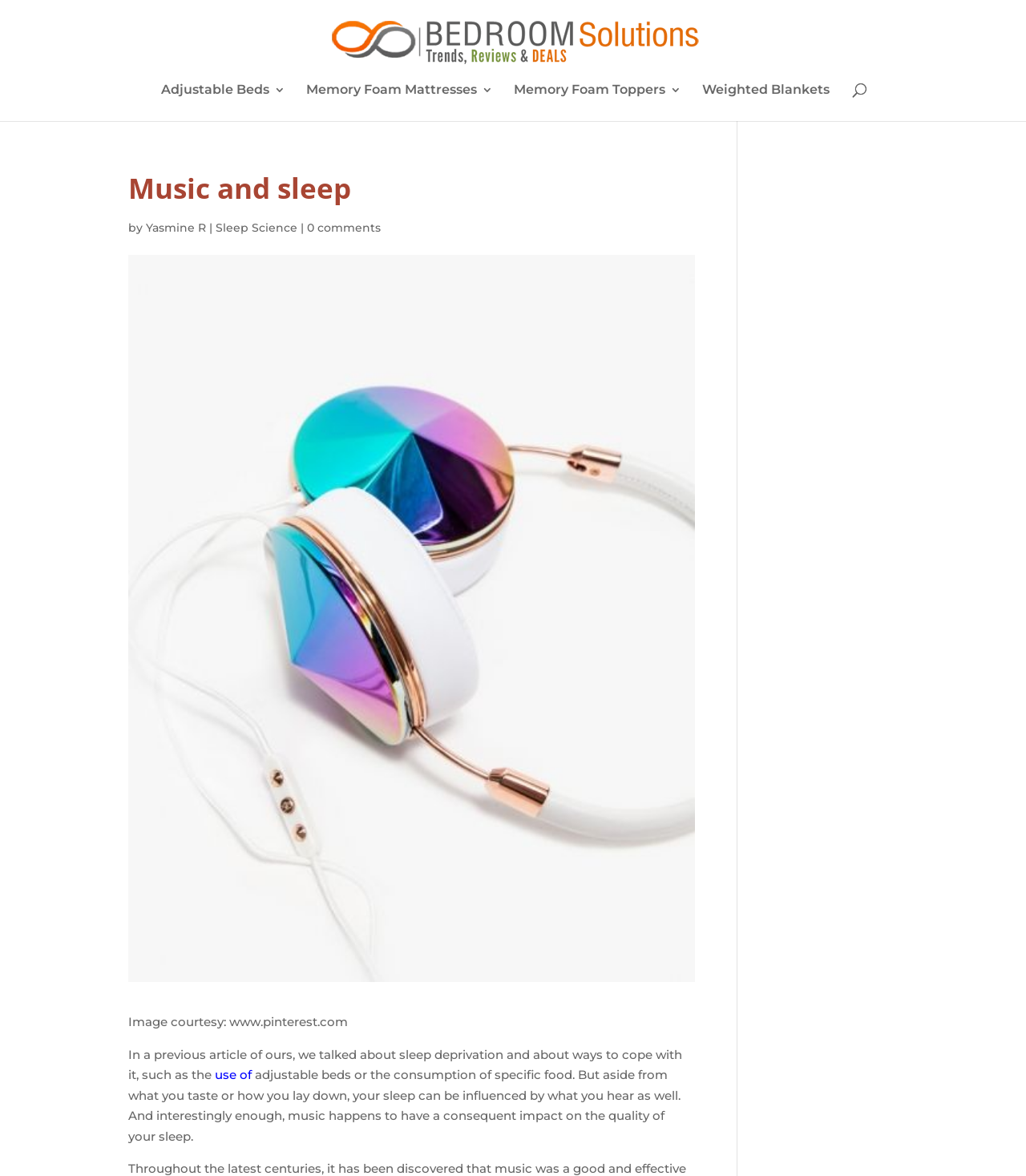Indicate the bounding box coordinates of the element that needs to be clicked to satisfy the following instruction: "Click the 'Hey, Sarah here' link". The coordinates should be four float numbers between 0 and 1, i.e., [left, top, right, bottom].

None